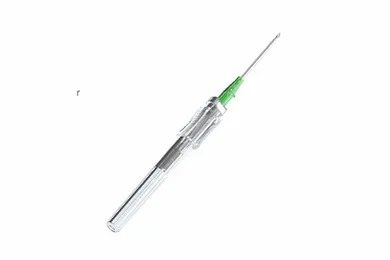What is the purpose of the spring-loaded auto-safety feature?
Please give a well-detailed answer to the question.

The caption explains that the spring-loaded auto-safety feature retracts the needle upon activation, which minimizes the risk of sharps injuries. This feature is designed to enhance patient safety during infusion therapy.